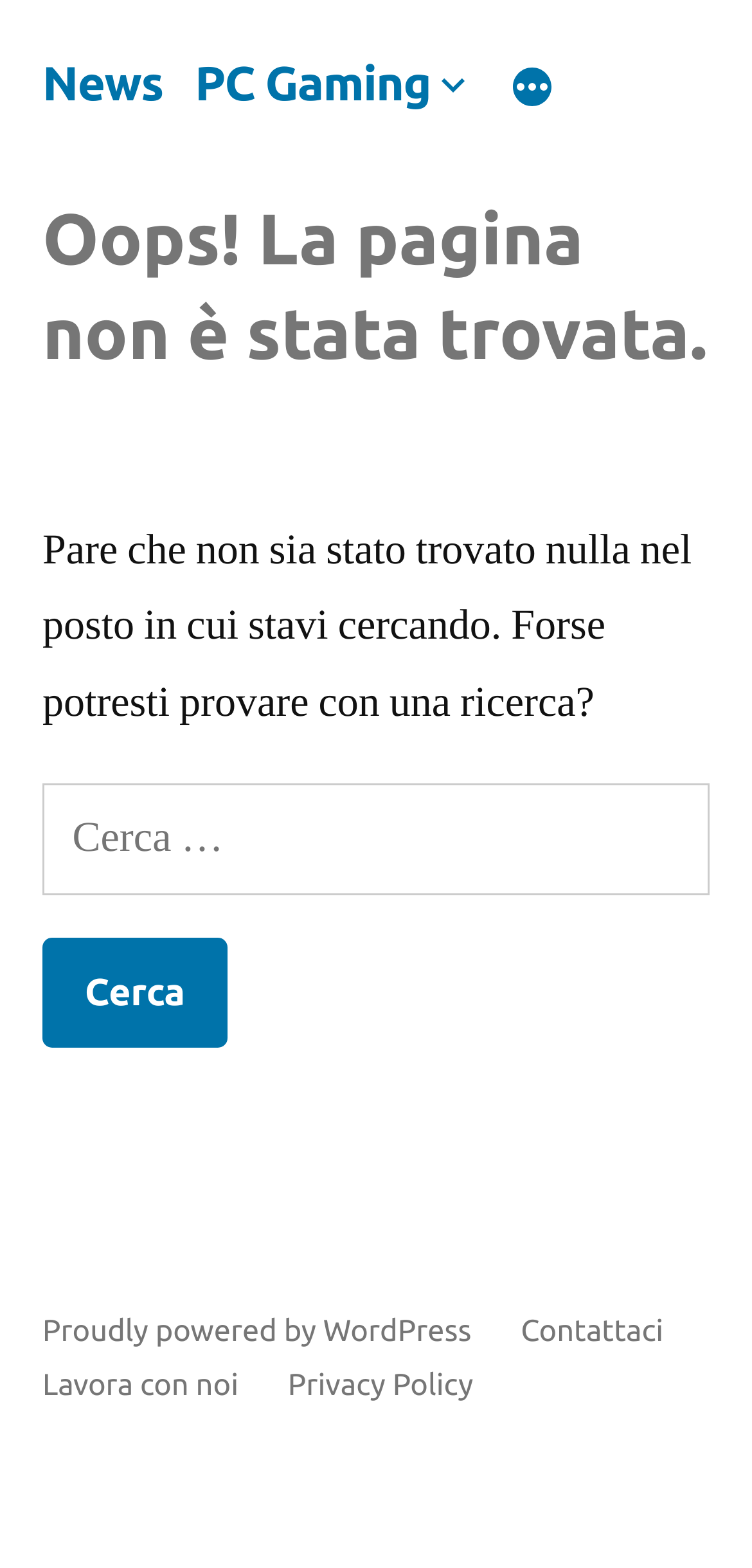Respond to the following question using a concise word or phrase: 
How many menu items are in the footer?

3